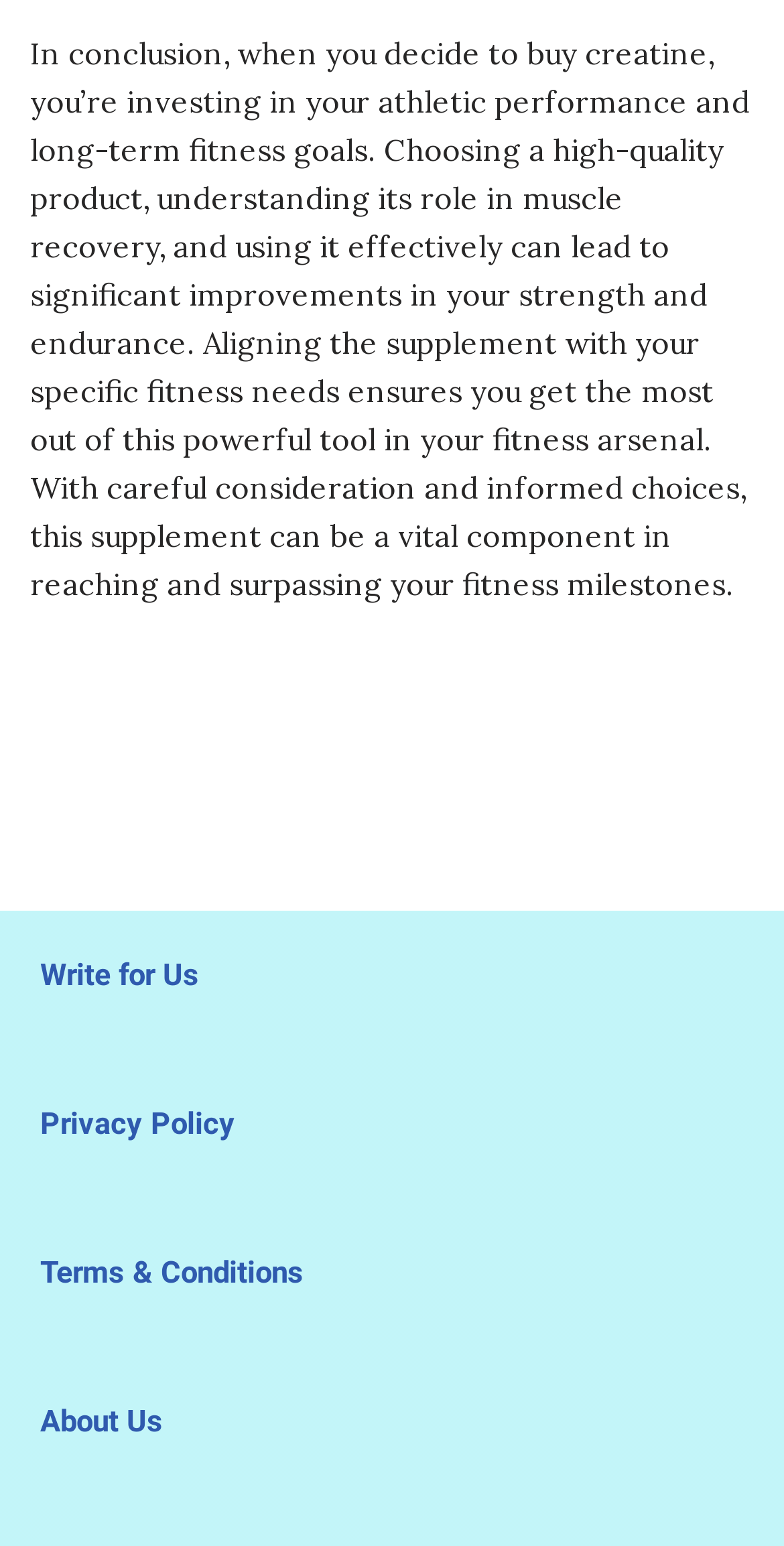Determine the bounding box coordinates for the UI element with the following description: "Write for Us". The coordinates should be four float numbers between 0 and 1, represented as [left, top, right, bottom].

[0.051, 0.618, 0.254, 0.642]